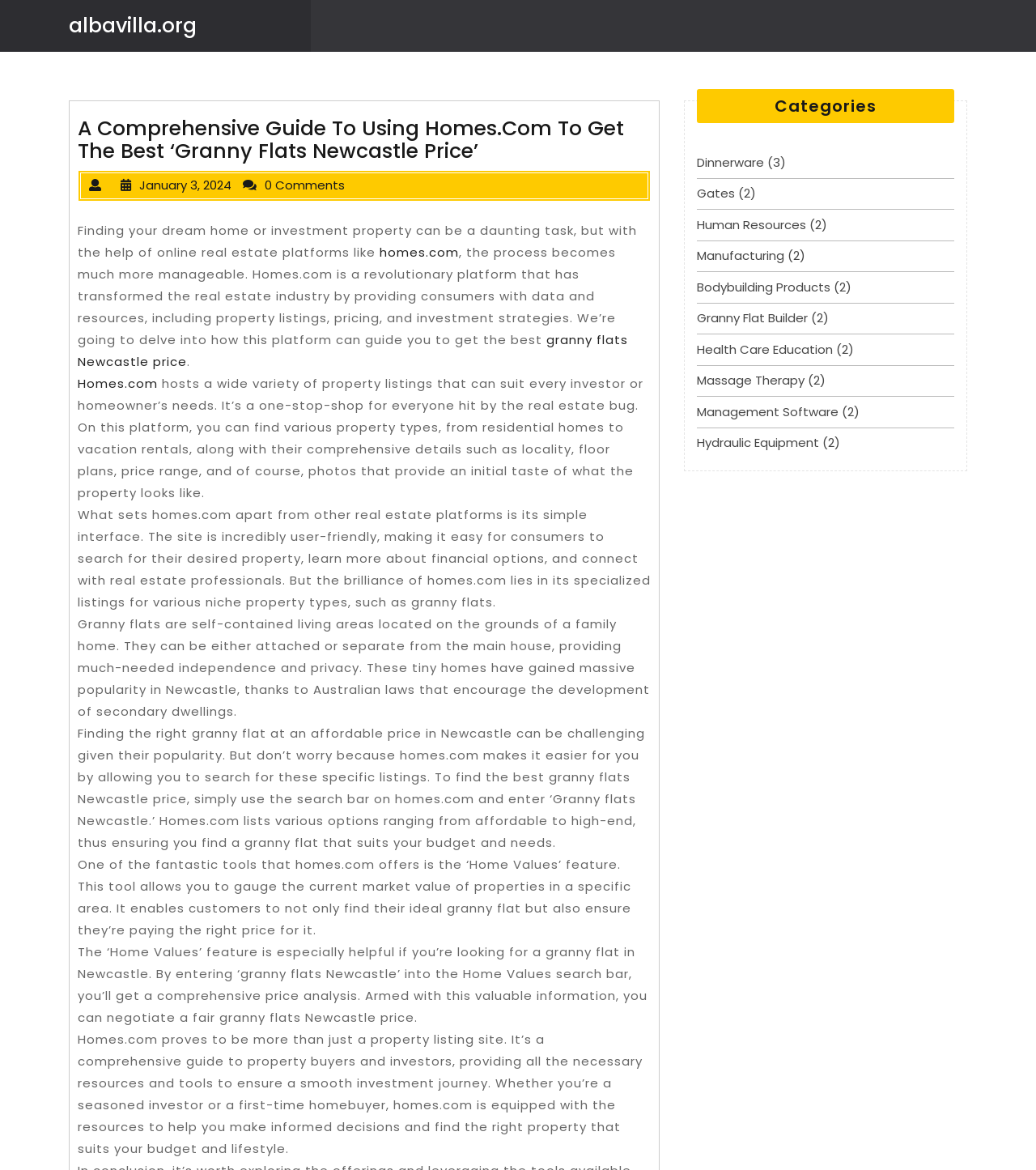Point out the bounding box coordinates of the section to click in order to follow this instruction: "explore the Home Values feature".

[0.075, 0.731, 0.609, 0.802]